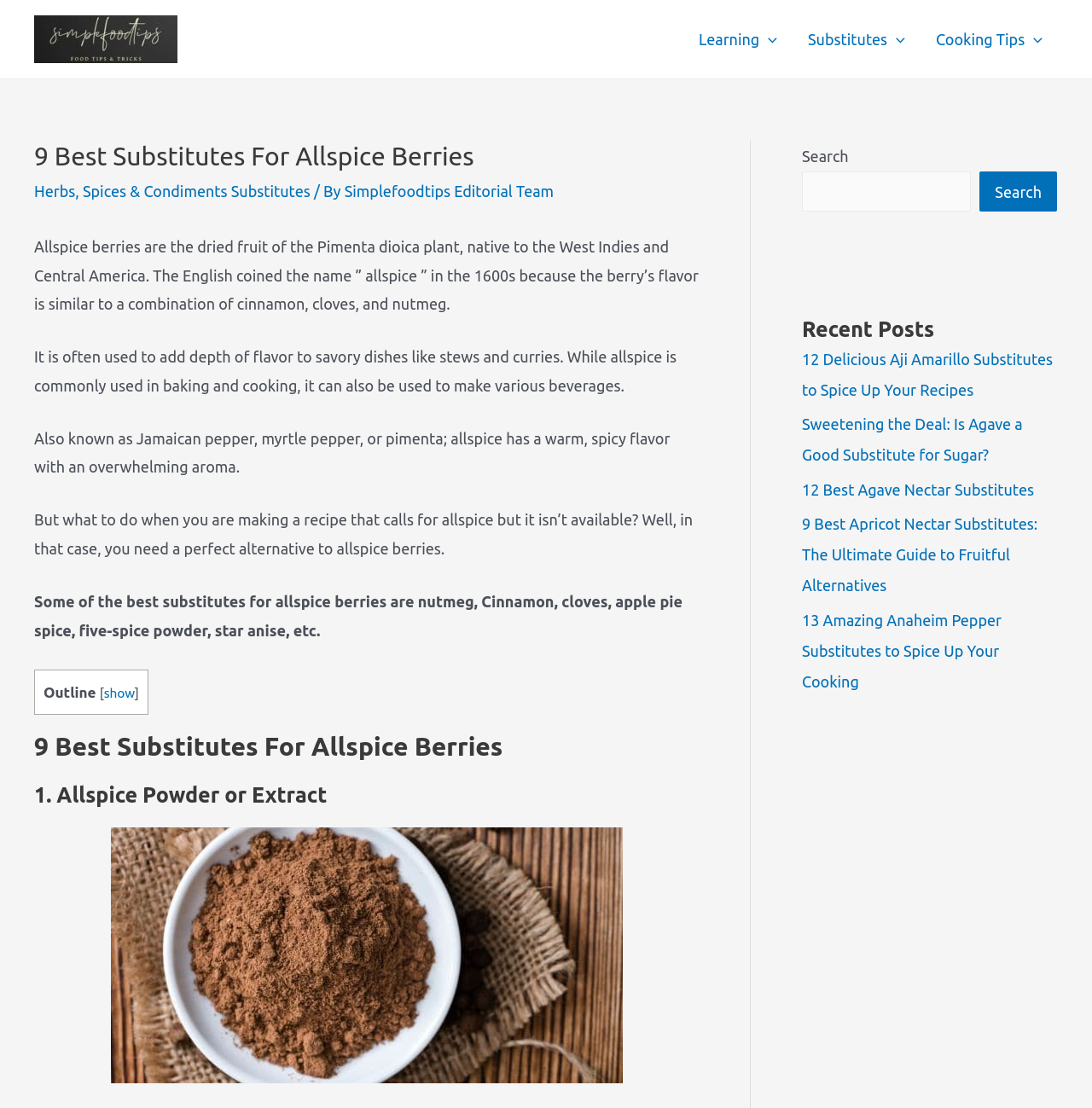Determine the bounding box coordinates of the UI element described below. Use the format (top-left x, top-left y, bottom-right x, bottom-right y) with floating point numbers between 0 and 1: Simplefoodtips Editorial Team

[0.315, 0.165, 0.507, 0.18]